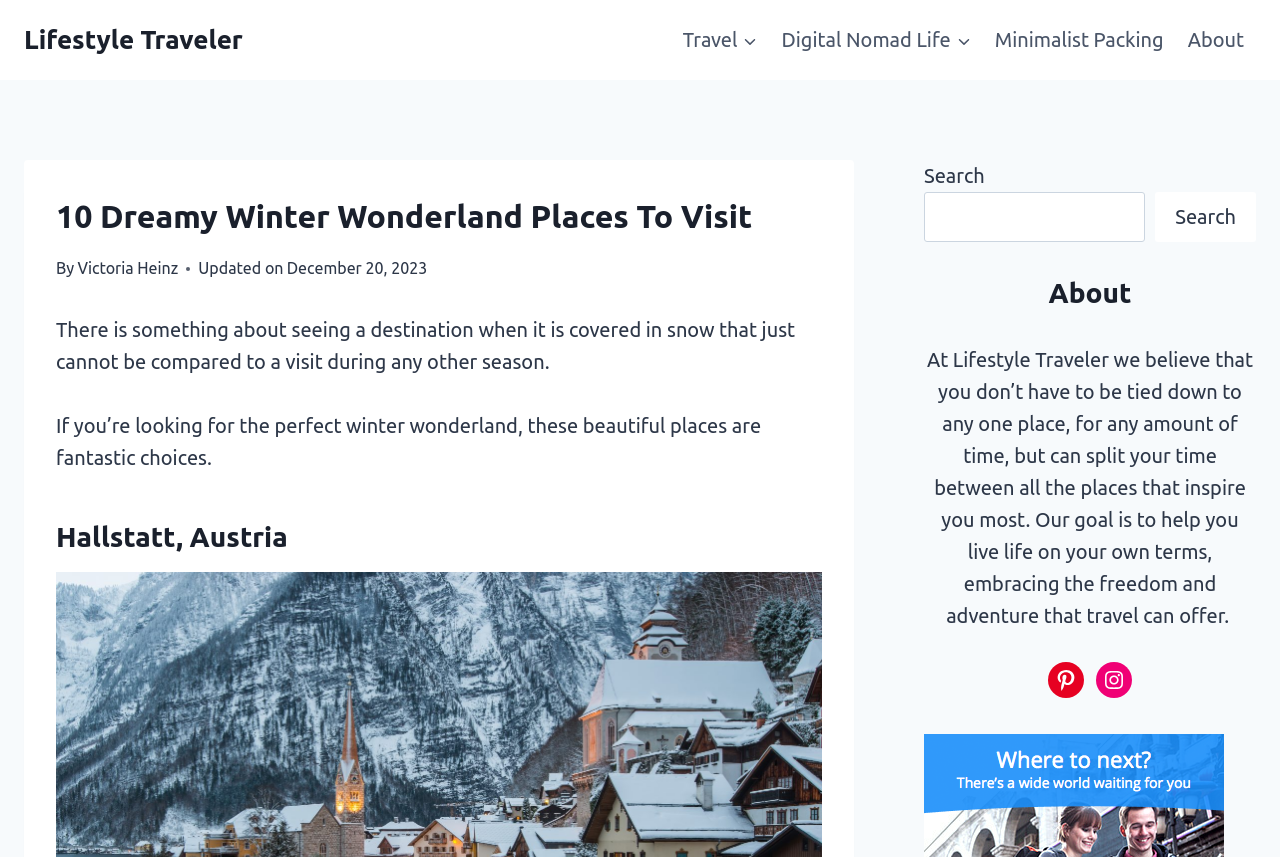What is the first winter wonderland place mentioned? From the image, respond with a single word or brief phrase.

Hallstatt, Austria